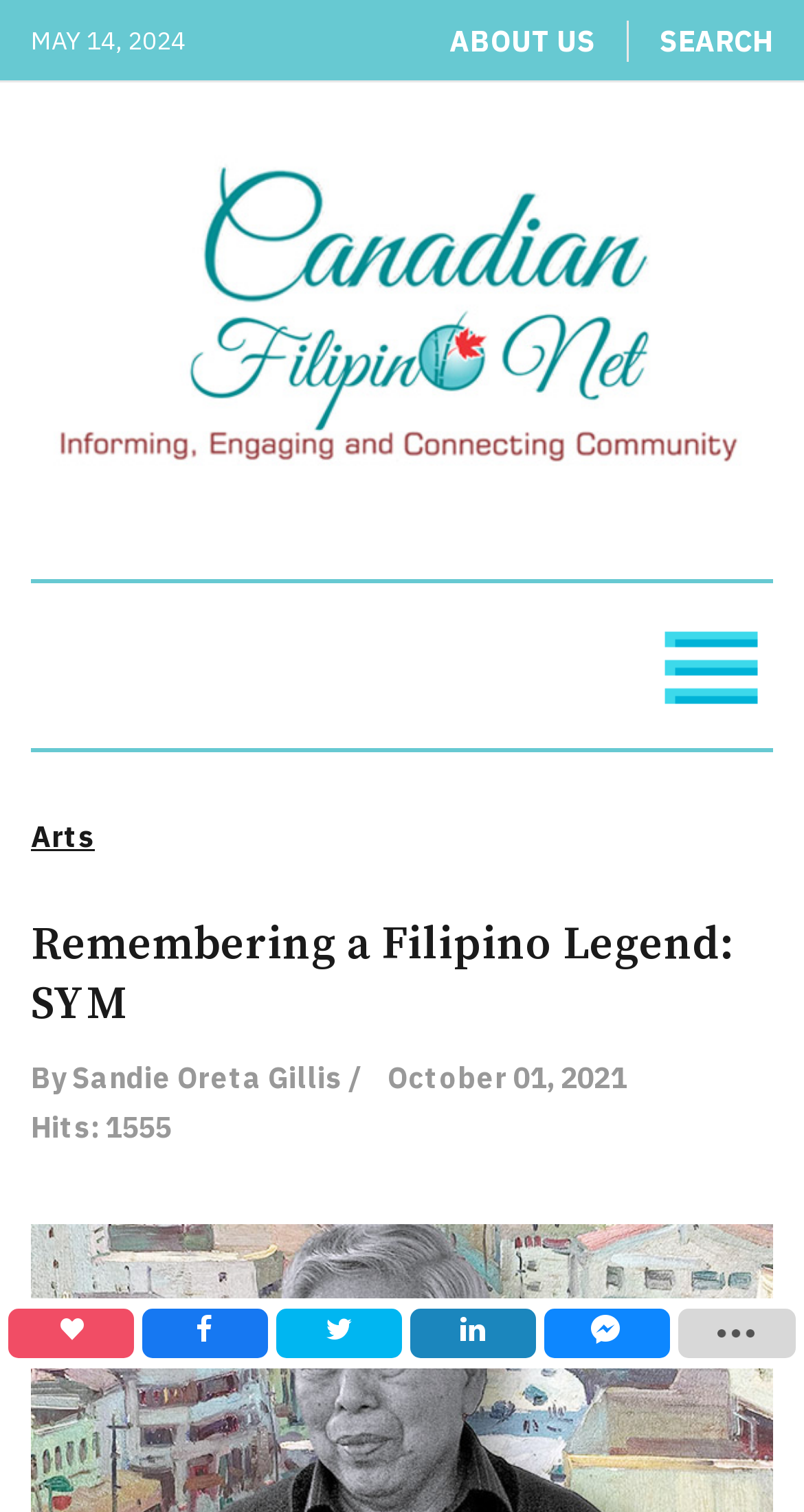Determine the bounding box coordinates of the clickable element necessary to fulfill the instruction: "Click the ABOUT US link". Provide the coordinates as four float numbers within the 0 to 1 range, i.e., [left, top, right, bottom].

[0.559, 0.013, 0.741, 0.04]